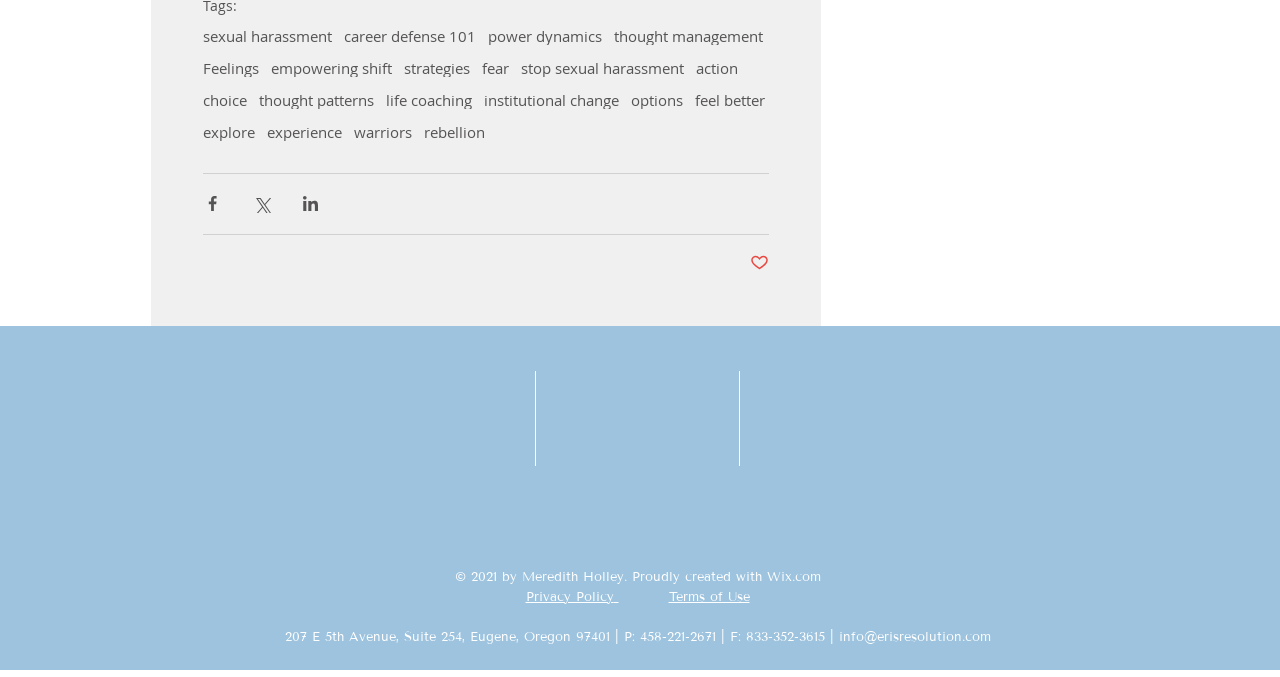Find the bounding box coordinates of the clickable element required to execute the following instruction: "Check the Privacy Policy". Provide the coordinates as four float numbers between 0 and 1, i.e., [left, top, right, bottom].

[0.411, 0.867, 0.483, 0.893]